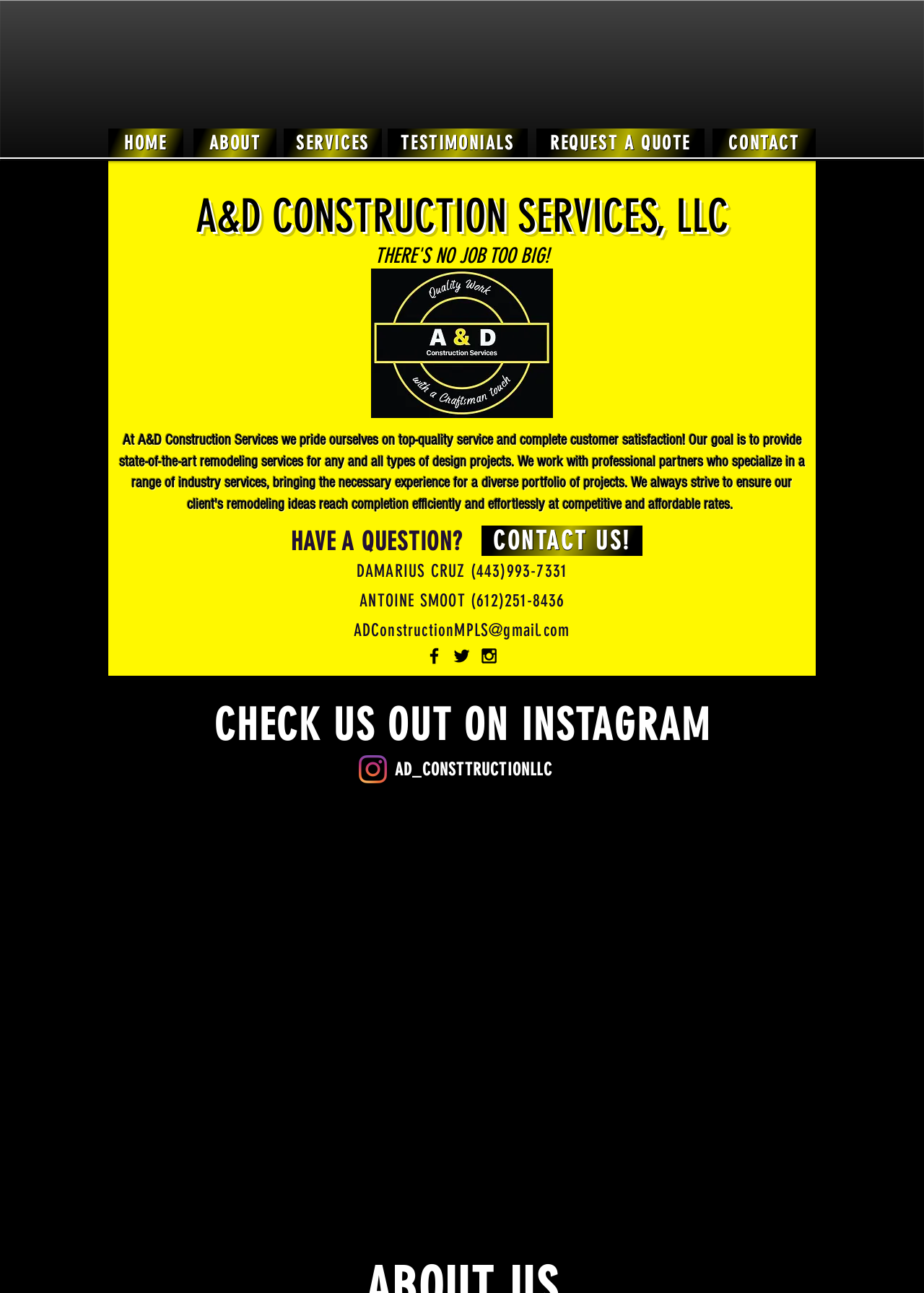Identify the bounding box coordinates for the UI element described by the following text: "aria-label="Twitter"". Provide the coordinates as four float numbers between 0 and 1, in the format [left, top, right, bottom].

[0.788, 0.004, 0.818, 0.026]